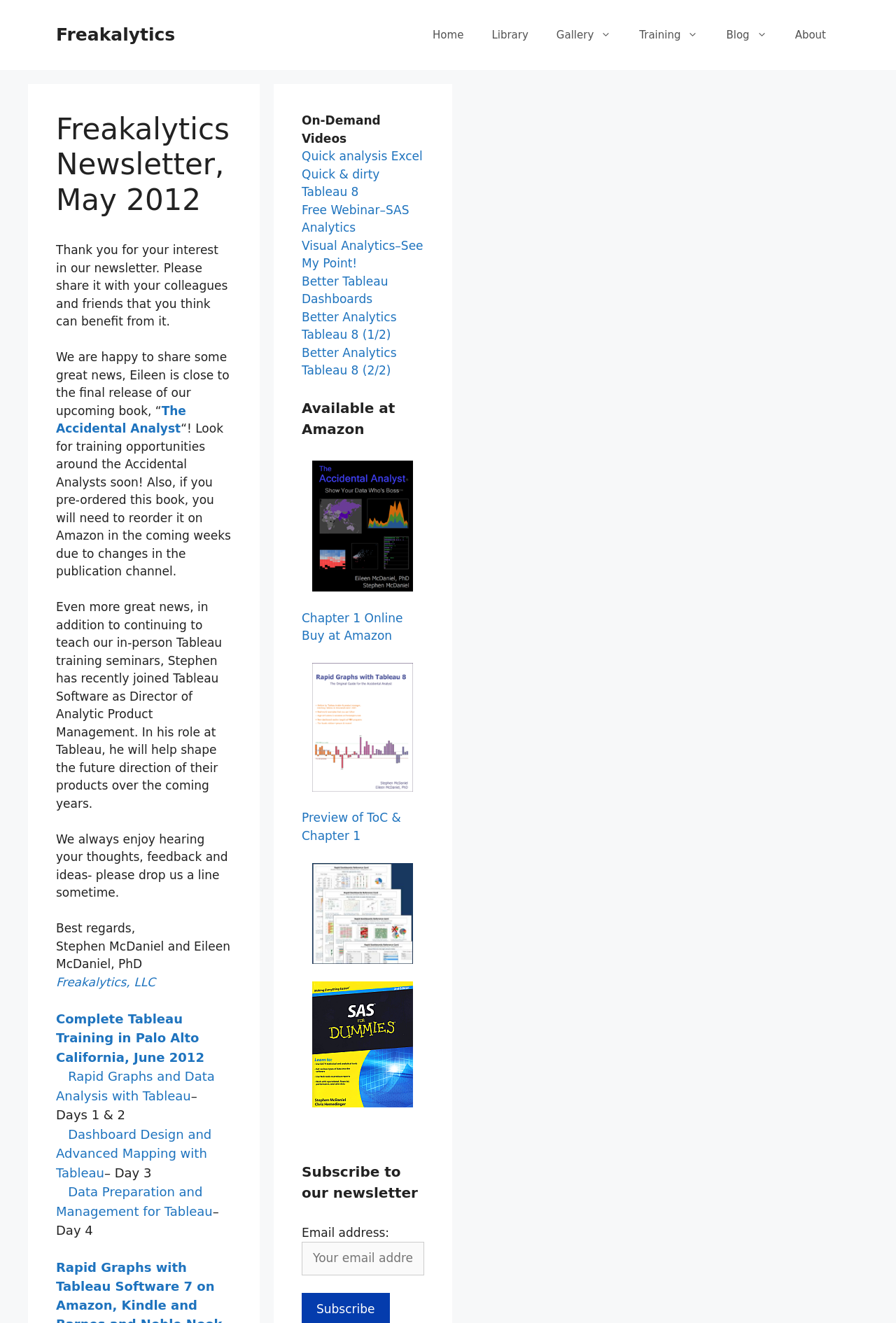What is the topic of the free webinar? Look at the image and give a one-word or short phrase answer.

SAS Analytics